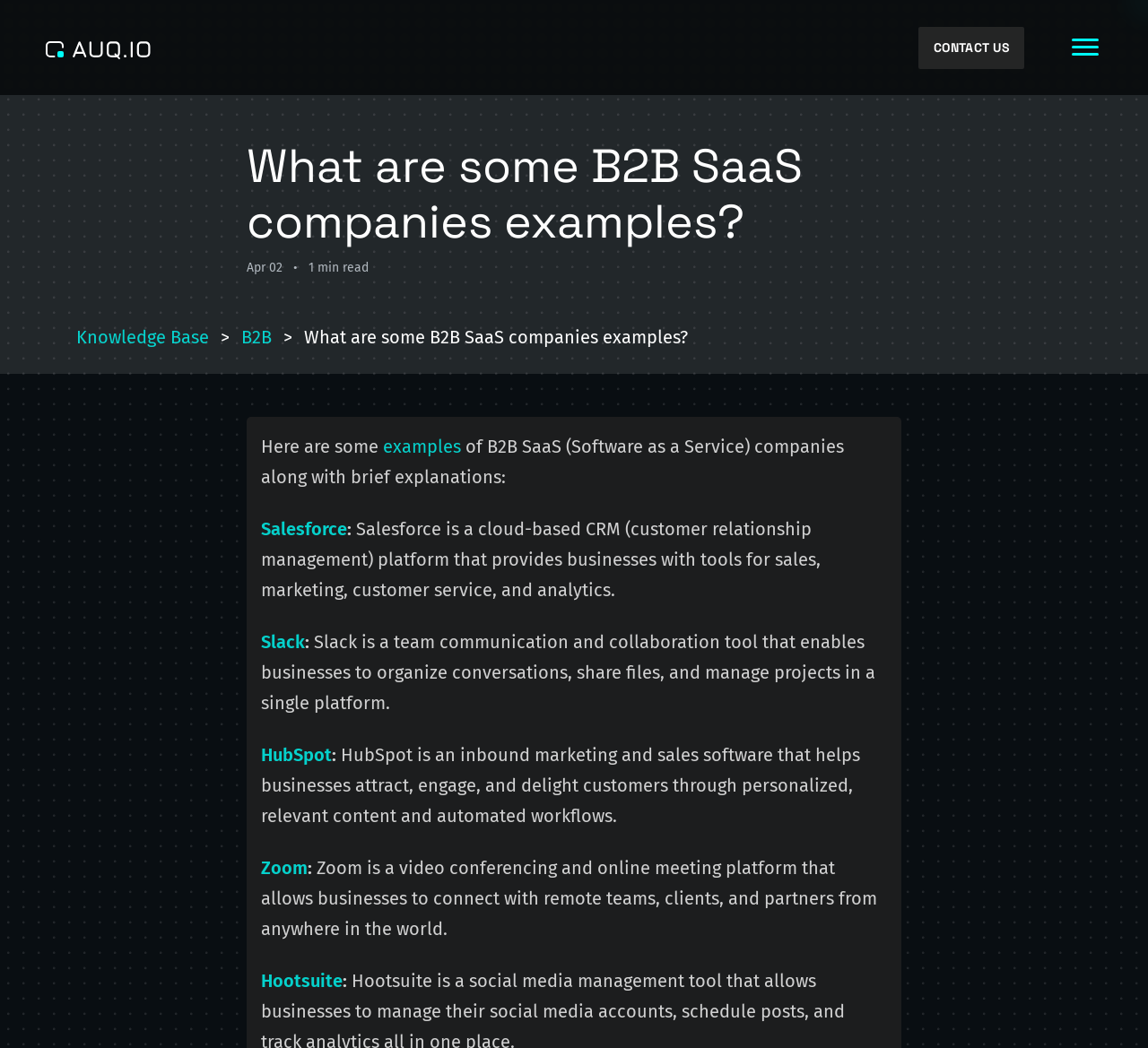Determine the bounding box coordinates for the area you should click to complete the following instruction: "Click on the AUQ.io link".

[0.039, 0.031, 0.132, 0.06]